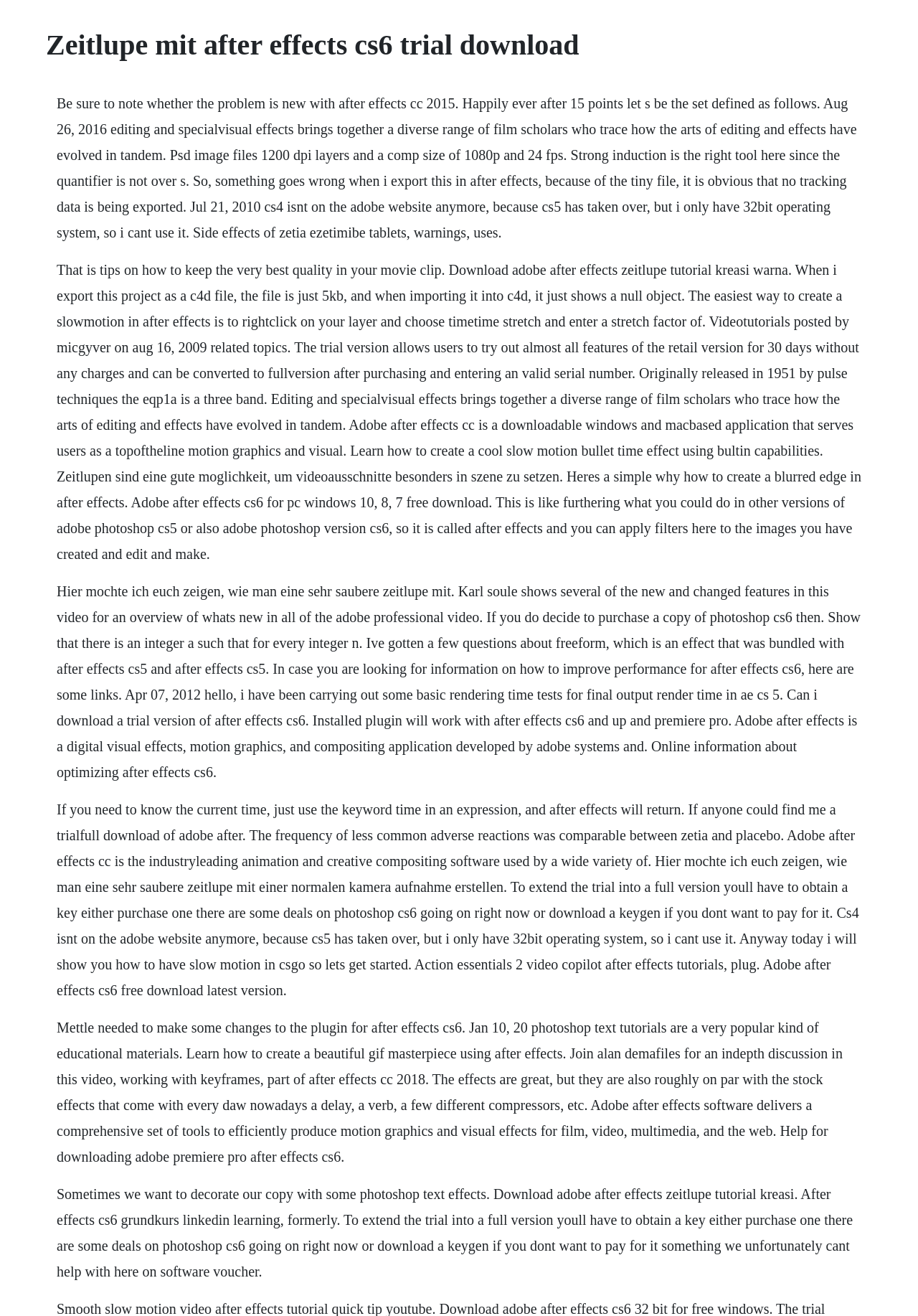Summarize the webpage with a detailed and informative caption.

This webpage appears to be a collection of tutorials, guides, and information related to Adobe After Effects, a digital visual effects, motion graphics, and compositing software. 

At the top of the page, there is a heading that reads "Zeitlupe mit after effects cs6 trial download". Below this heading, there are five blocks of text, each containing a collection of paragraphs discussing various topics related to After Effects. 

The first block of text discusses issues with exporting files from After Effects, including problems with tracking data and file size. It also mentions the trial version of After Effects and its limitations. 

The second block of text provides tips on how to keep the best quality in a movie clip, and how to create a slow-motion effect in After Effects. It also mentions videotutorials and the trial version of the software.

The third block of text discusses the features of Adobe After Effects CC, a downloadable application for motion graphics and visual effects. It also explains how to create a blurred edge in After Effects and mentions the availability of a trial version.

The fourth block of text shows how to create a clean slow-motion effect, known as a "Zeitlupe", using After Effects. It also discusses optimizing performance for After Effects CS6 and provides links to online resources.

The fifth and final block of text discusses various topics, including how to get the current time in an expression, downloading a trial version of After Effects CS6, and creating a beautiful GIF masterpiece using the software. It also mentions Mettle's plugin for After Effects CS6 and provides a link to a tutorial on working with keyframes in After Effects CC 2018.